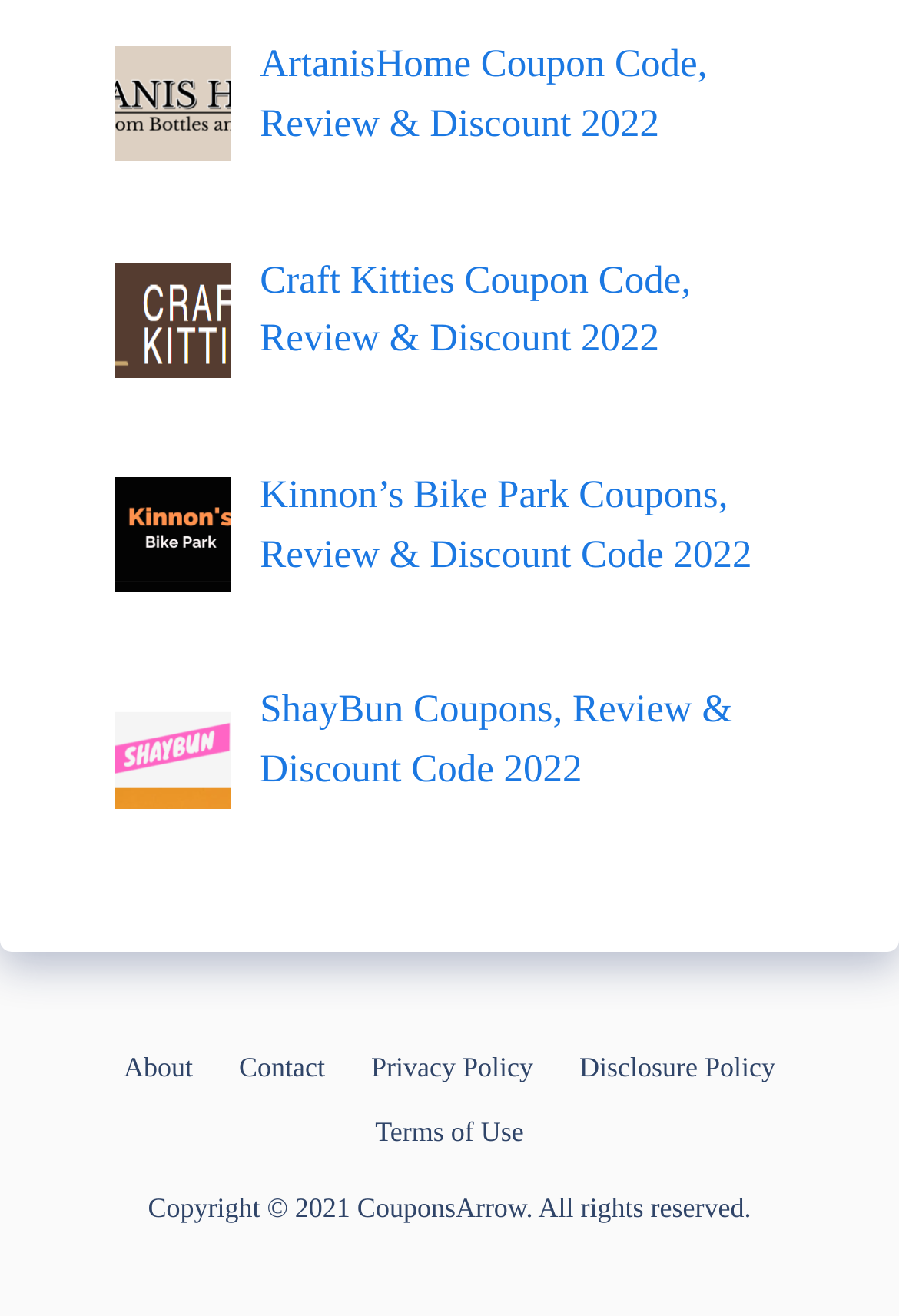What is the copyright year of the website?
Using the information from the image, give a concise answer in one word or a short phrase.

2021